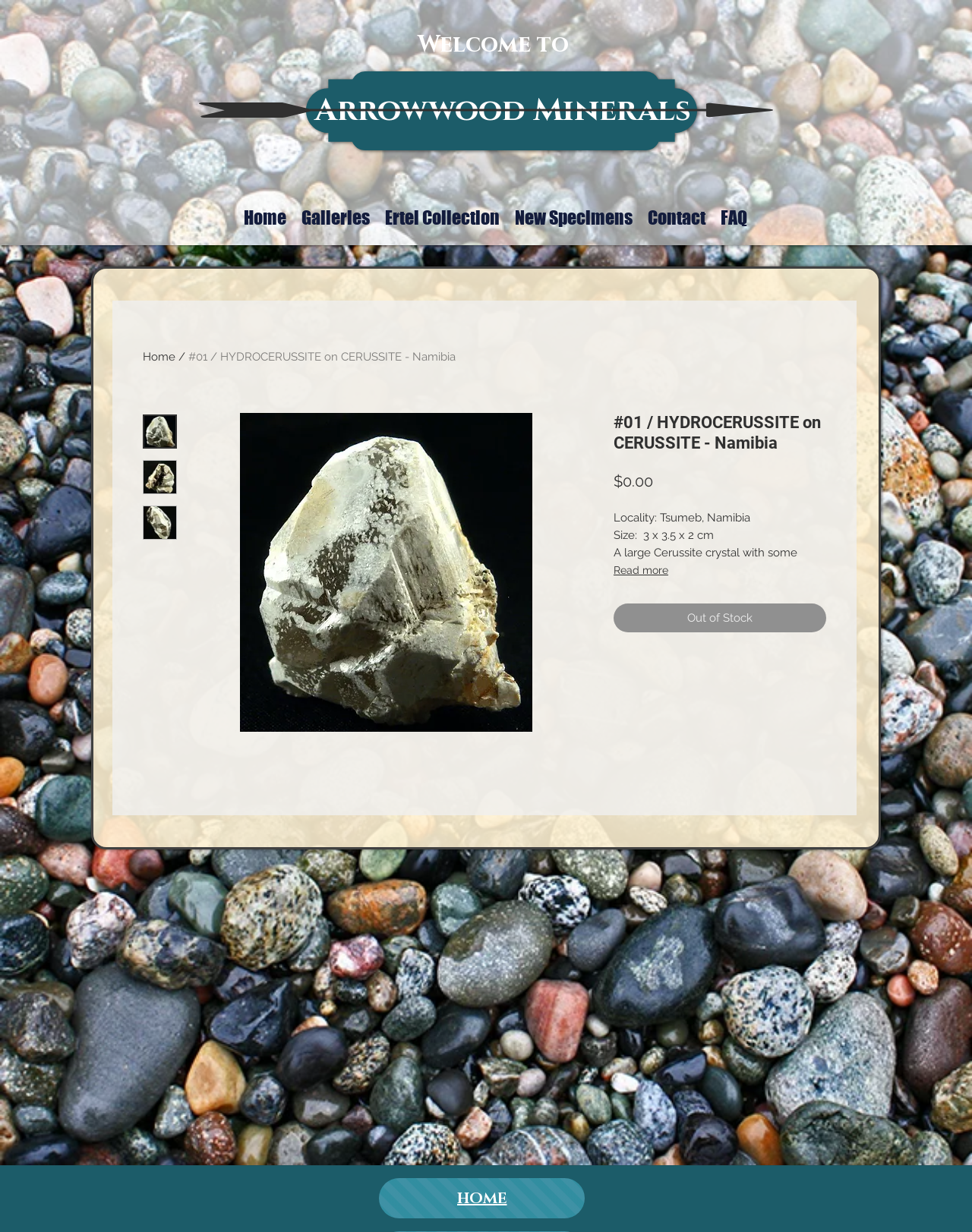How many buttons are there in the article section?
Kindly offer a comprehensive and detailed response to the question.

I counted the buttons in the article section of the webpage, including the 'Thumbnail' buttons and the 'Read more' and 'Out of Stock' buttons, to arrive at this answer.